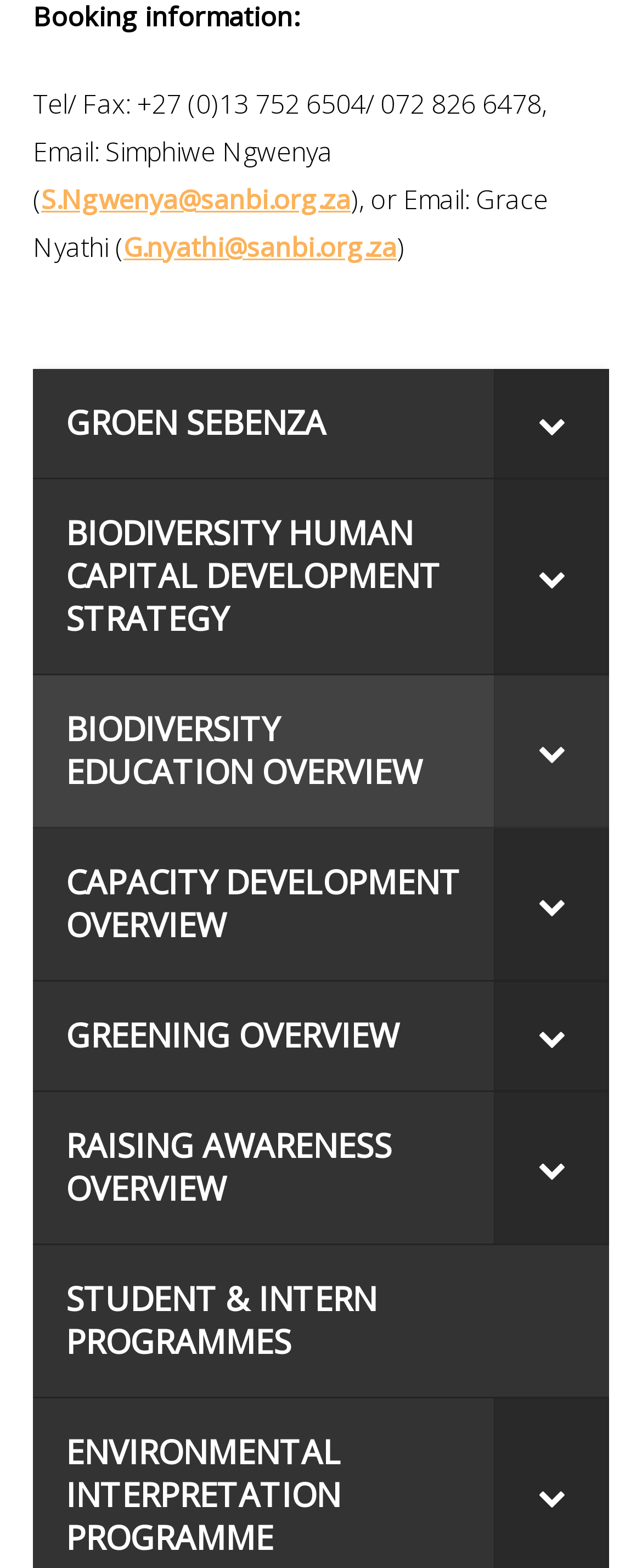Please identify the bounding box coordinates of the clickable element to fulfill the following instruction: "Contact via email". The coordinates should be four float numbers between 0 and 1, i.e., [left, top, right, bottom].

[0.064, 0.115, 0.546, 0.138]